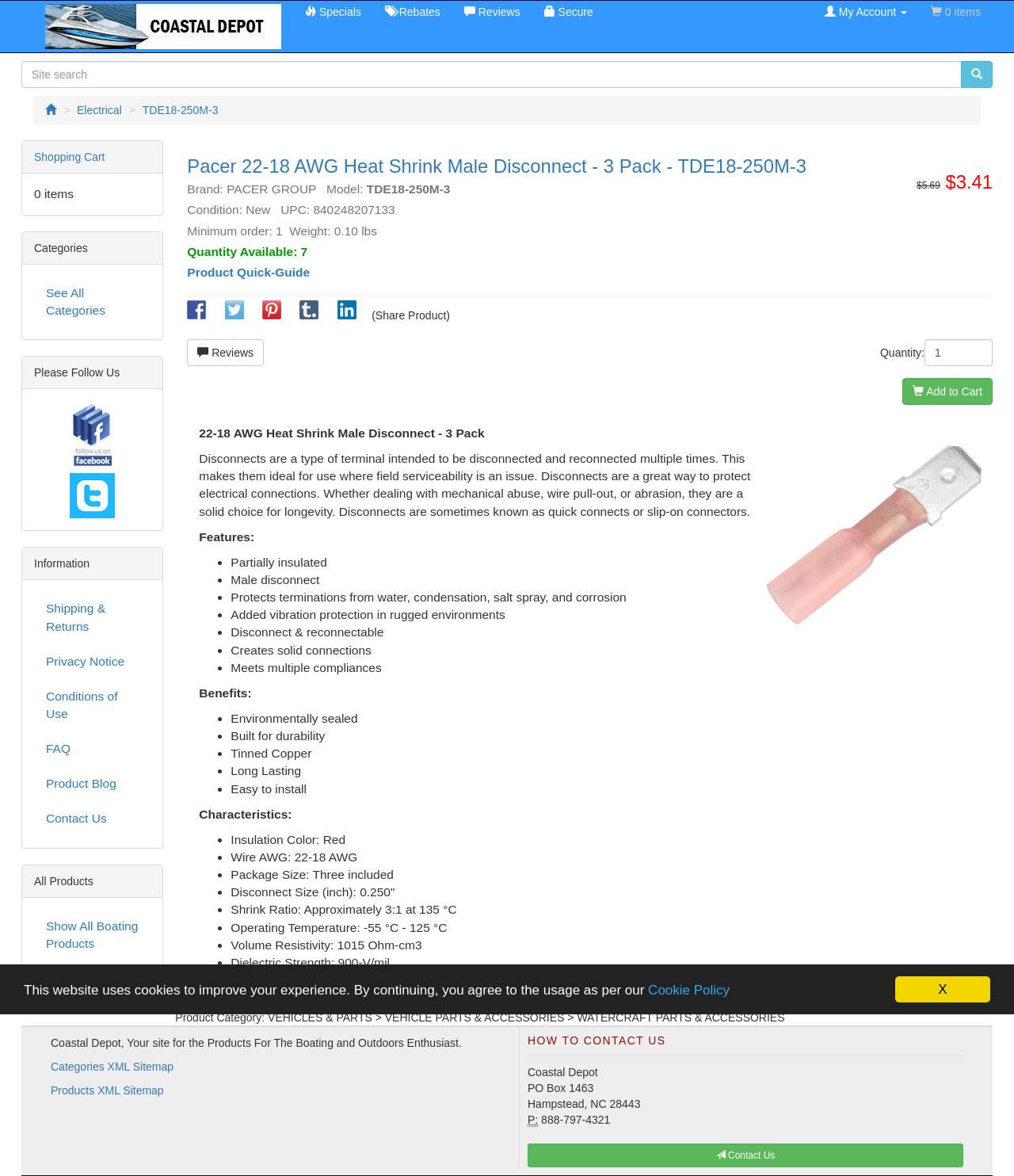What is the minimum order quantity for this product?
Can you give a detailed and elaborate answer to the question?

The minimum order quantity for this product is found in the product details section, where it is stated as 'Minimum order: 1', indicating that the customer must order at least one unit of this product.